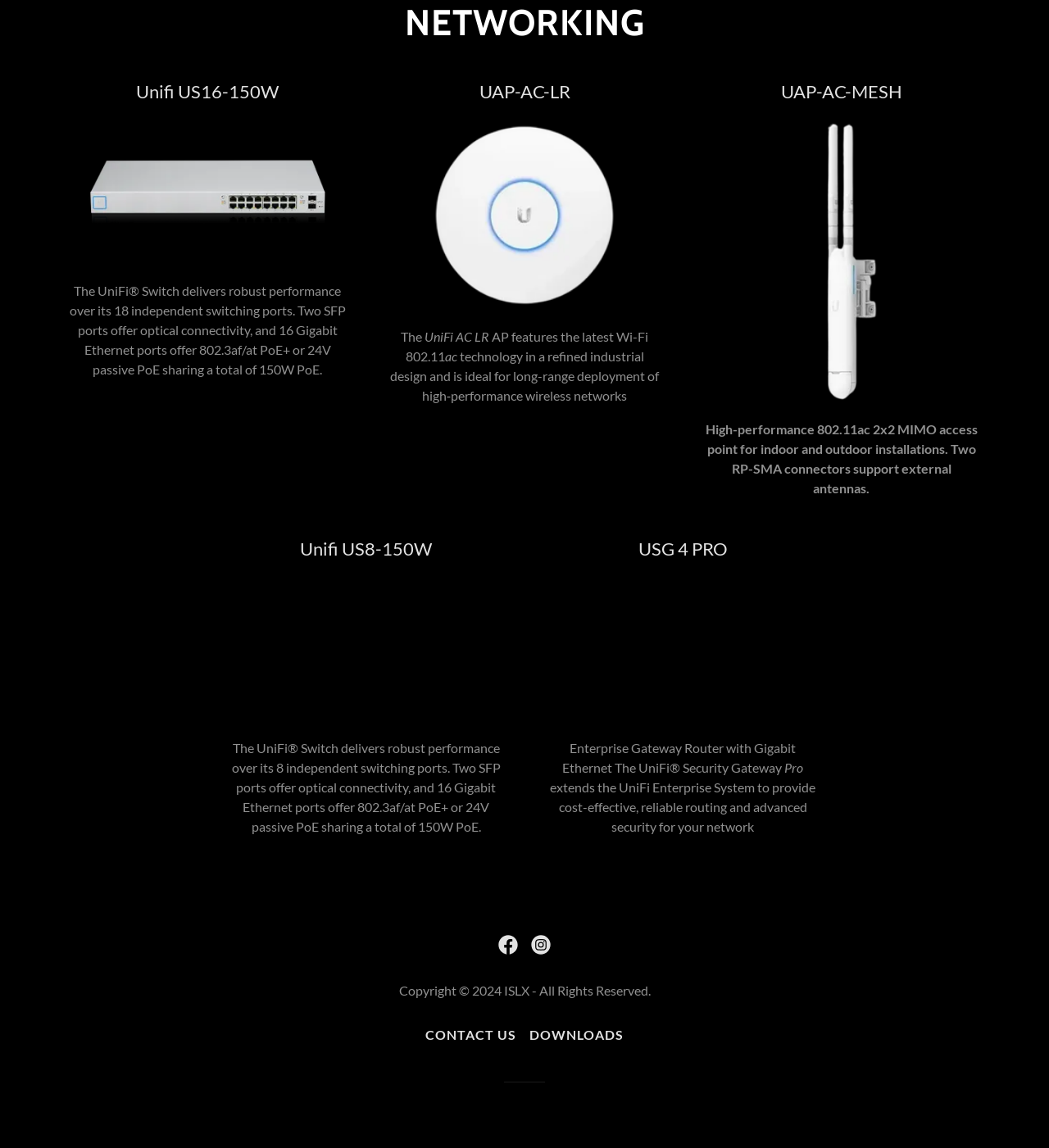Using the description: "About Us", determine the UI element's bounding box coordinates. Ensure the coordinates are in the format of four float numbers between 0 and 1, i.e., [left, top, right, bottom].

None